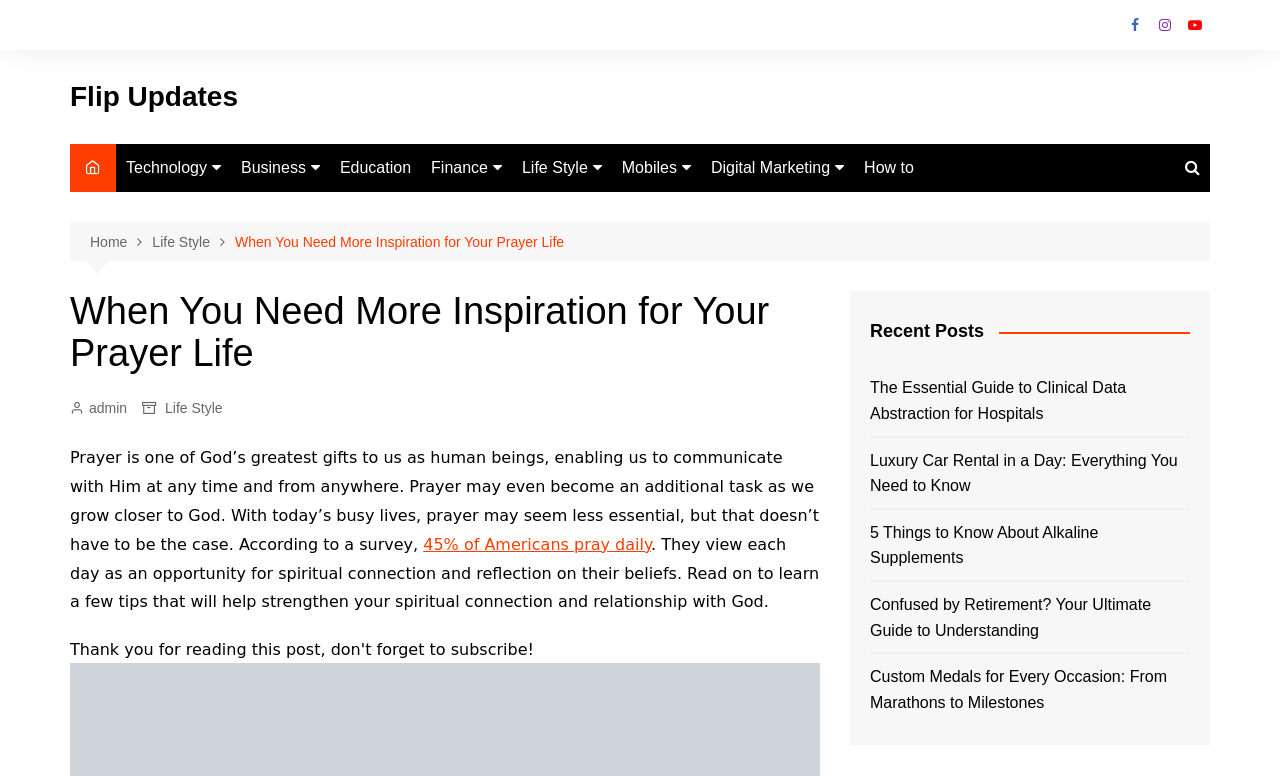Generate the text content of the main headline of the webpage.

When You Need More Inspiration for Your Prayer Life